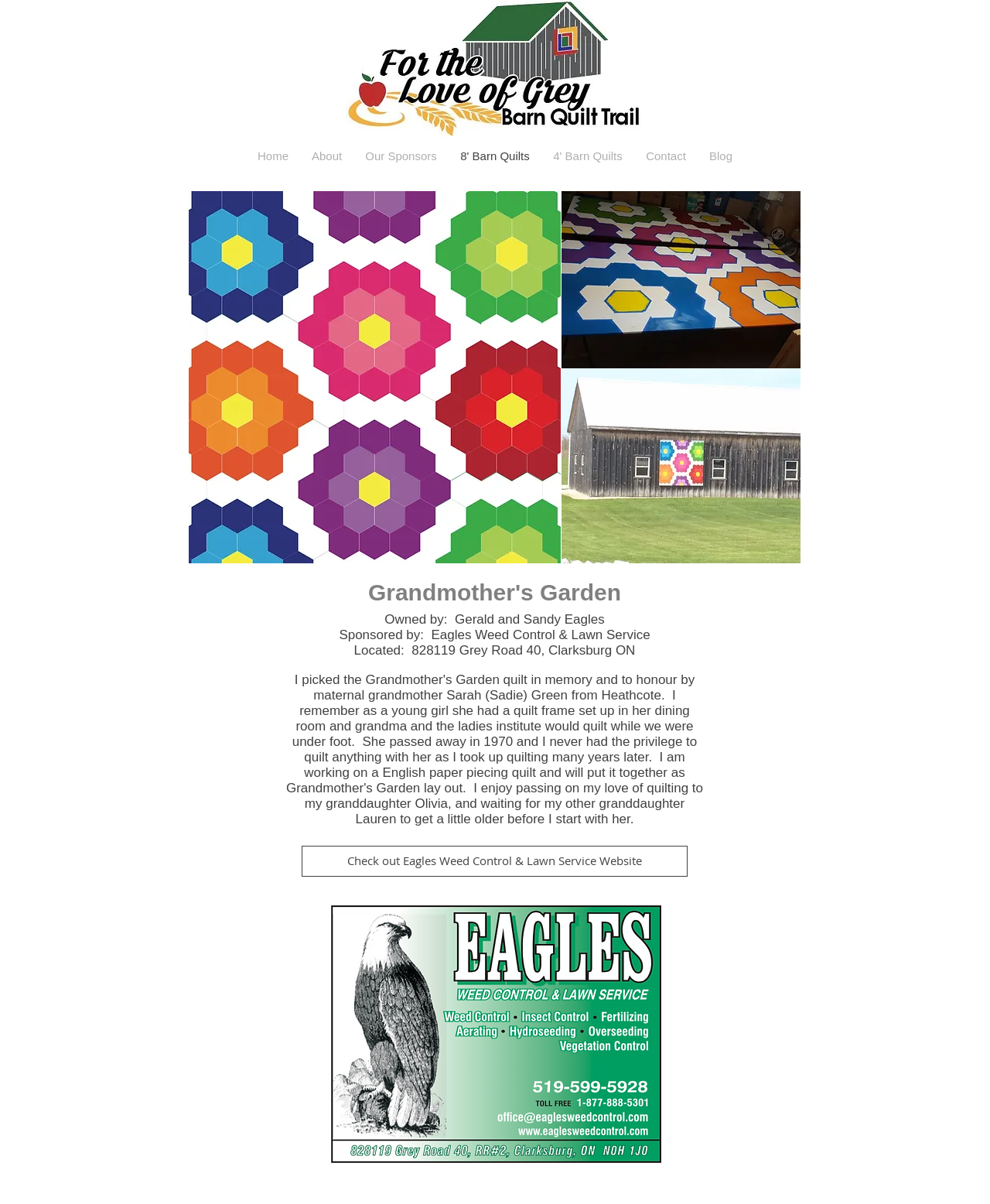Find and indicate the bounding box coordinates of the region you should select to follow the given instruction: "Click on the Home link".

[0.248, 0.12, 0.303, 0.14]